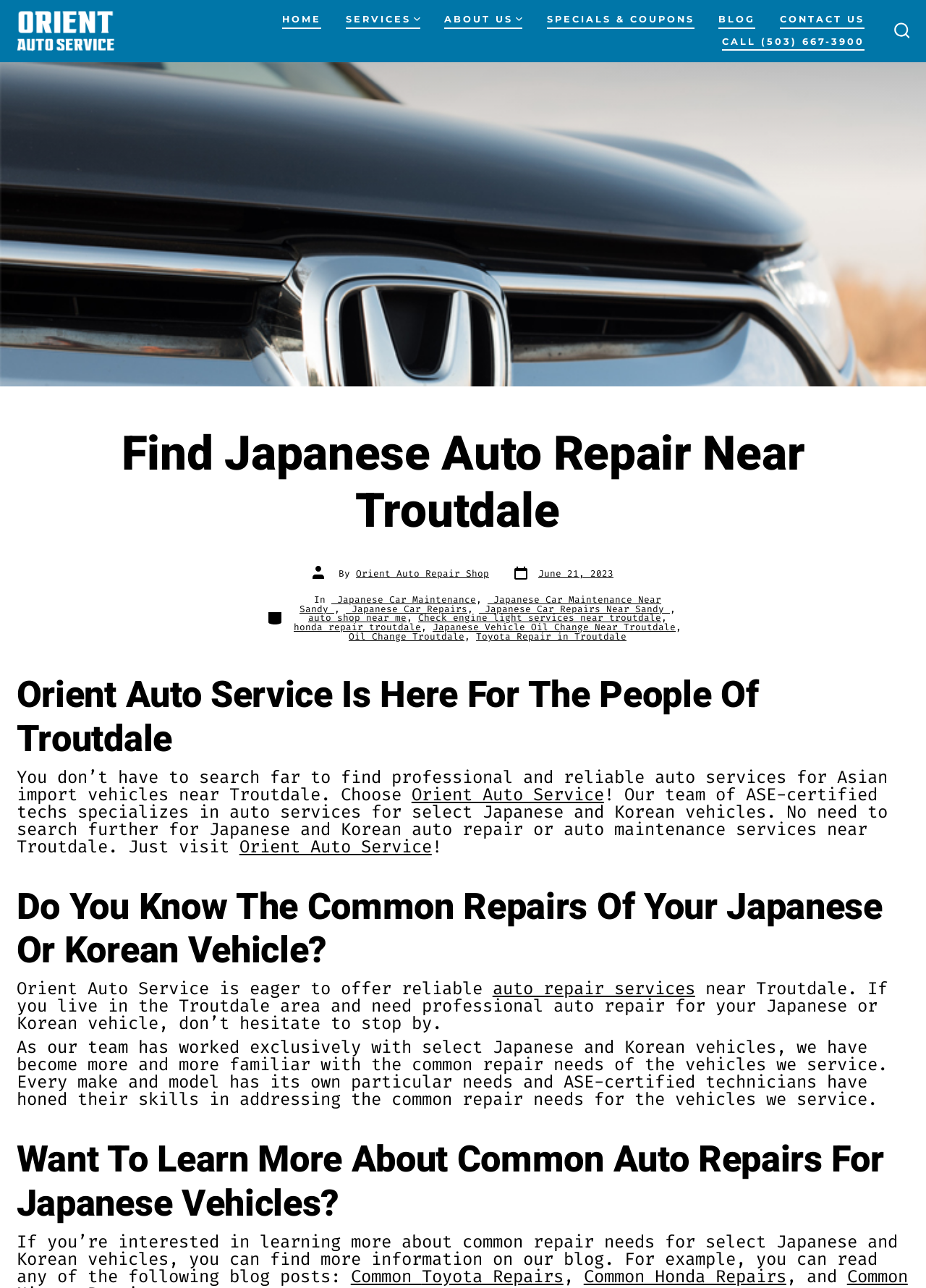Answer this question using a single word or a brief phrase:
What type of vehicles does the auto service shop specialize in?

Japanese and Korean